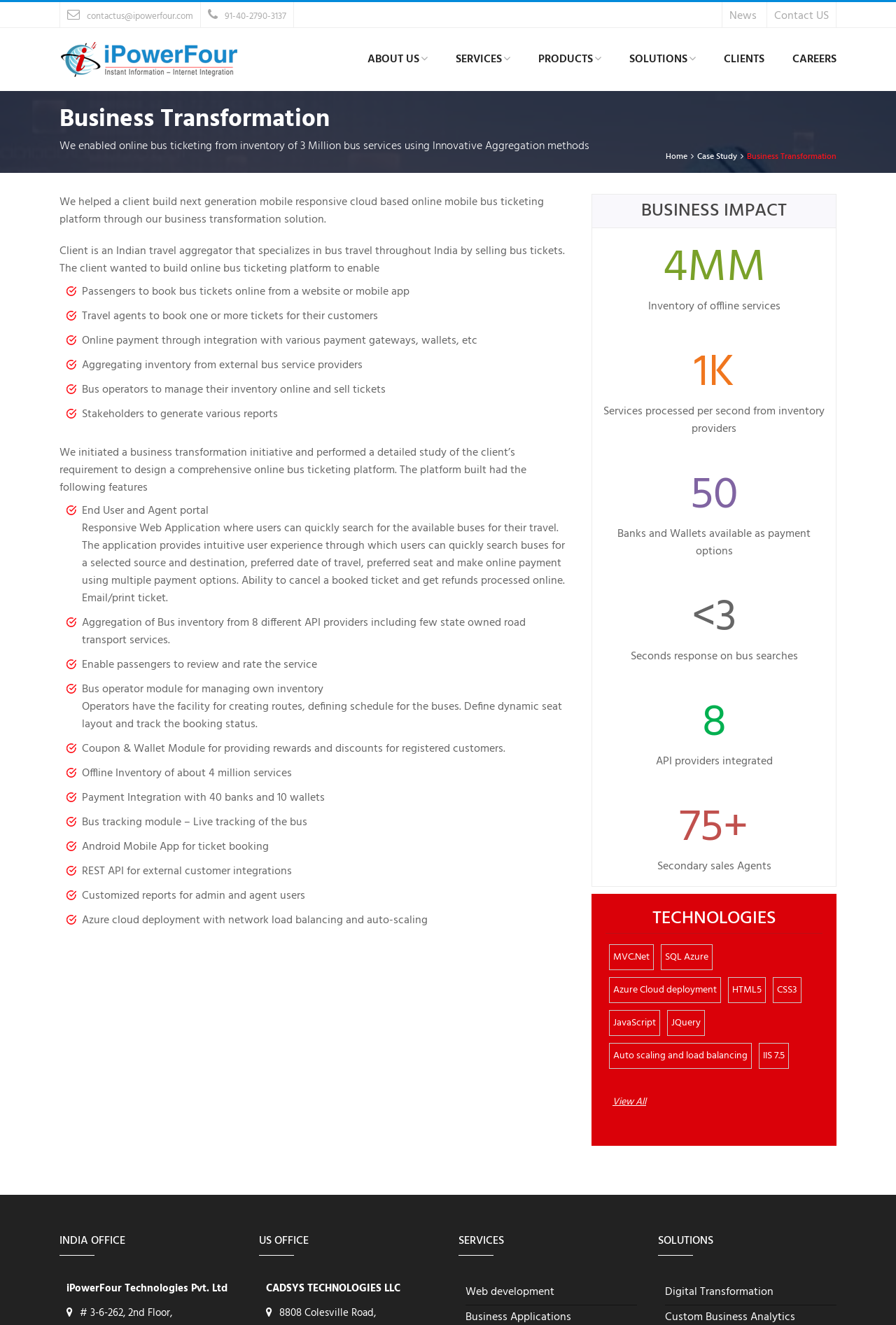Please identify the bounding box coordinates of the element I should click to complete this instruction: 'View the 'Case Study' page'. The coordinates should be given as four float numbers between 0 and 1, like this: [left, top, right, bottom].

[0.778, 0.113, 0.823, 0.124]